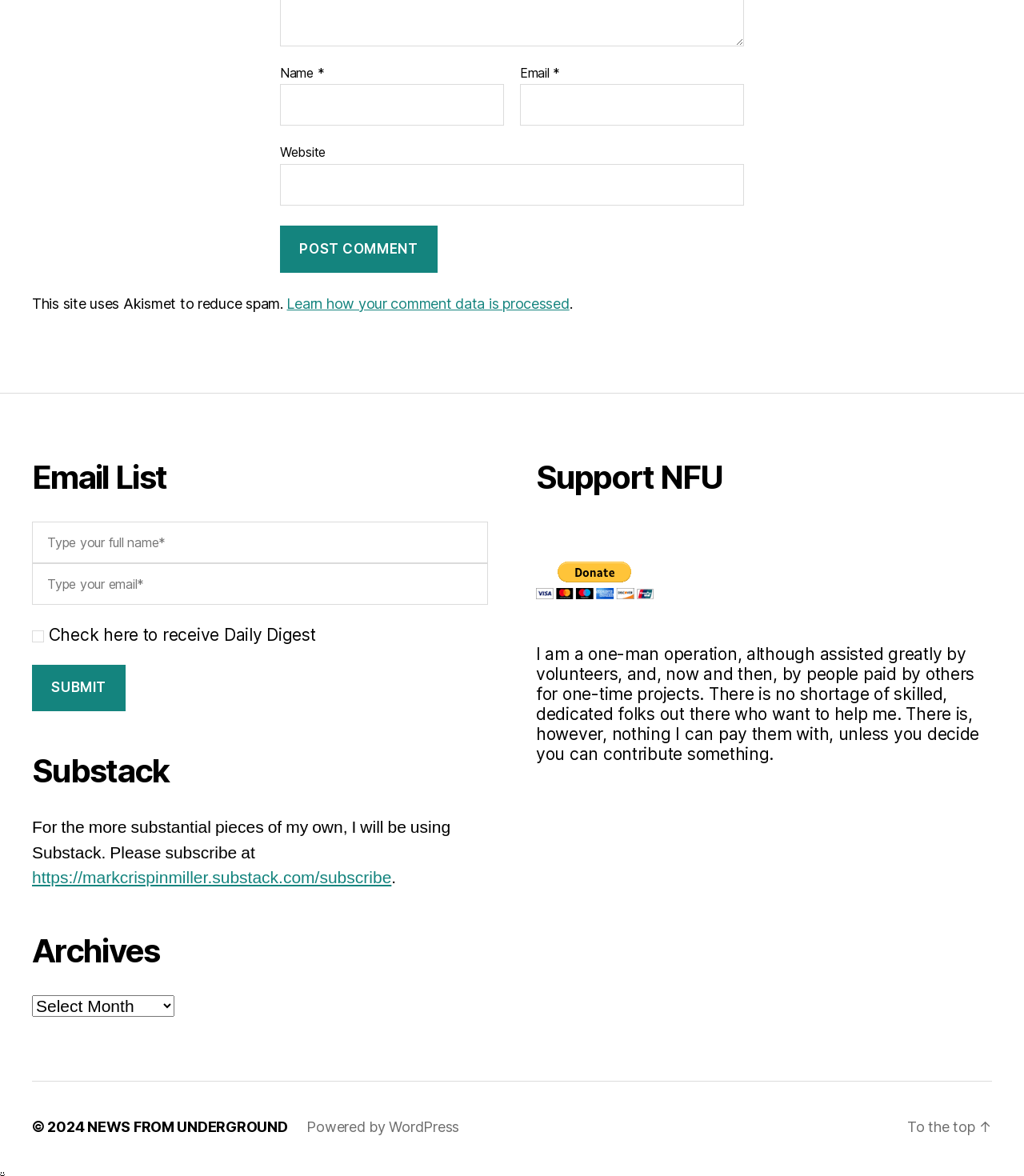Please determine the bounding box coordinates of the area that needs to be clicked to complete this task: 'Subscribe to Substack'. The coordinates must be four float numbers between 0 and 1, formatted as [left, top, right, bottom].

[0.031, 0.738, 0.382, 0.756]